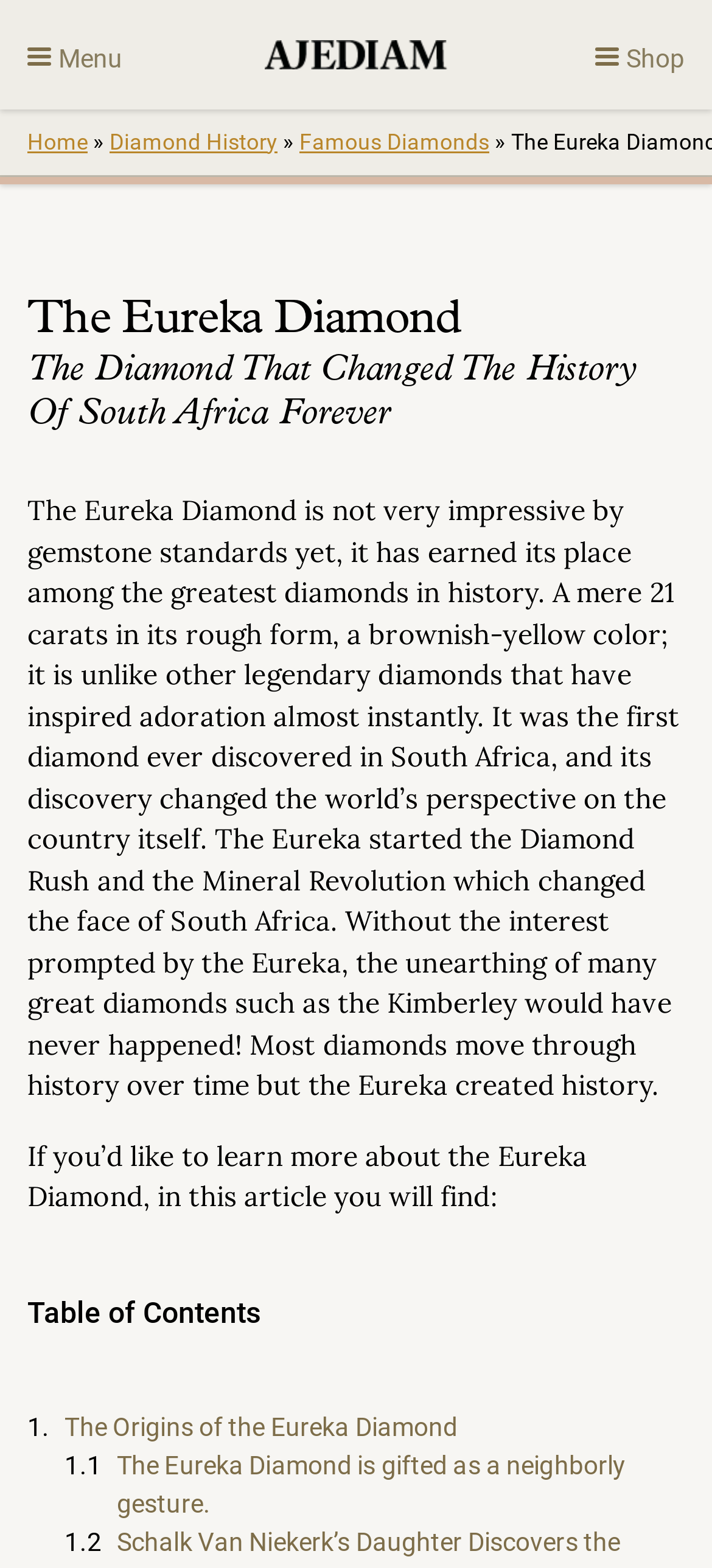Highlight the bounding box coordinates of the element you need to click to perform the following instruction: "Click on the 'Menu' button."

[0.082, 0.028, 0.172, 0.047]